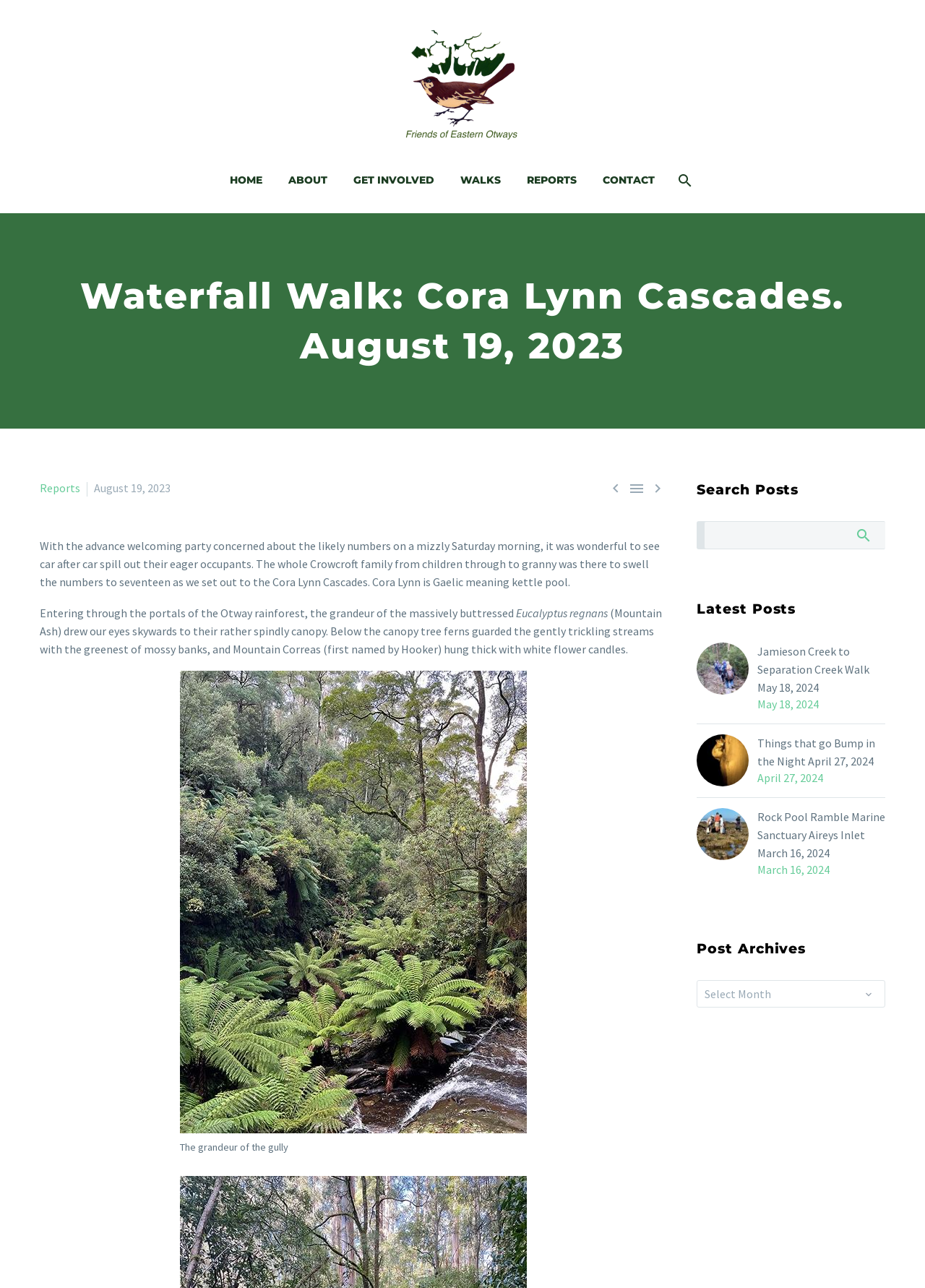Given the description "Get Involved", provide the bounding box coordinates of the corresponding UI element.

[0.37, 0.133, 0.481, 0.147]